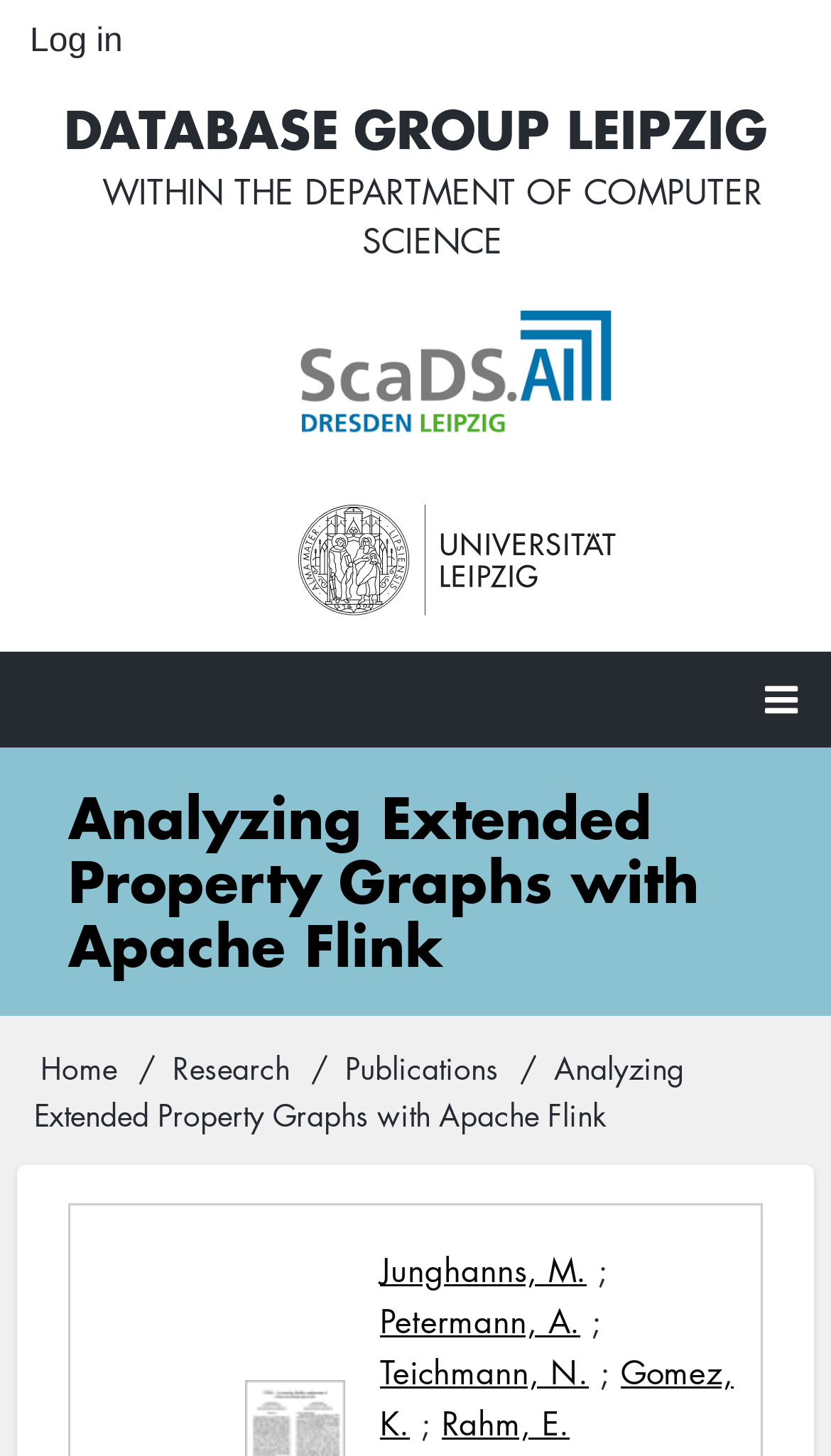Determine the bounding box coordinates for the element that should be clicked to follow this instruction: "Go to 'Research'". The coordinates should be given as four float numbers between 0 and 1, in the format [left, top, right, bottom].

[0.208, 0.718, 0.349, 0.747]